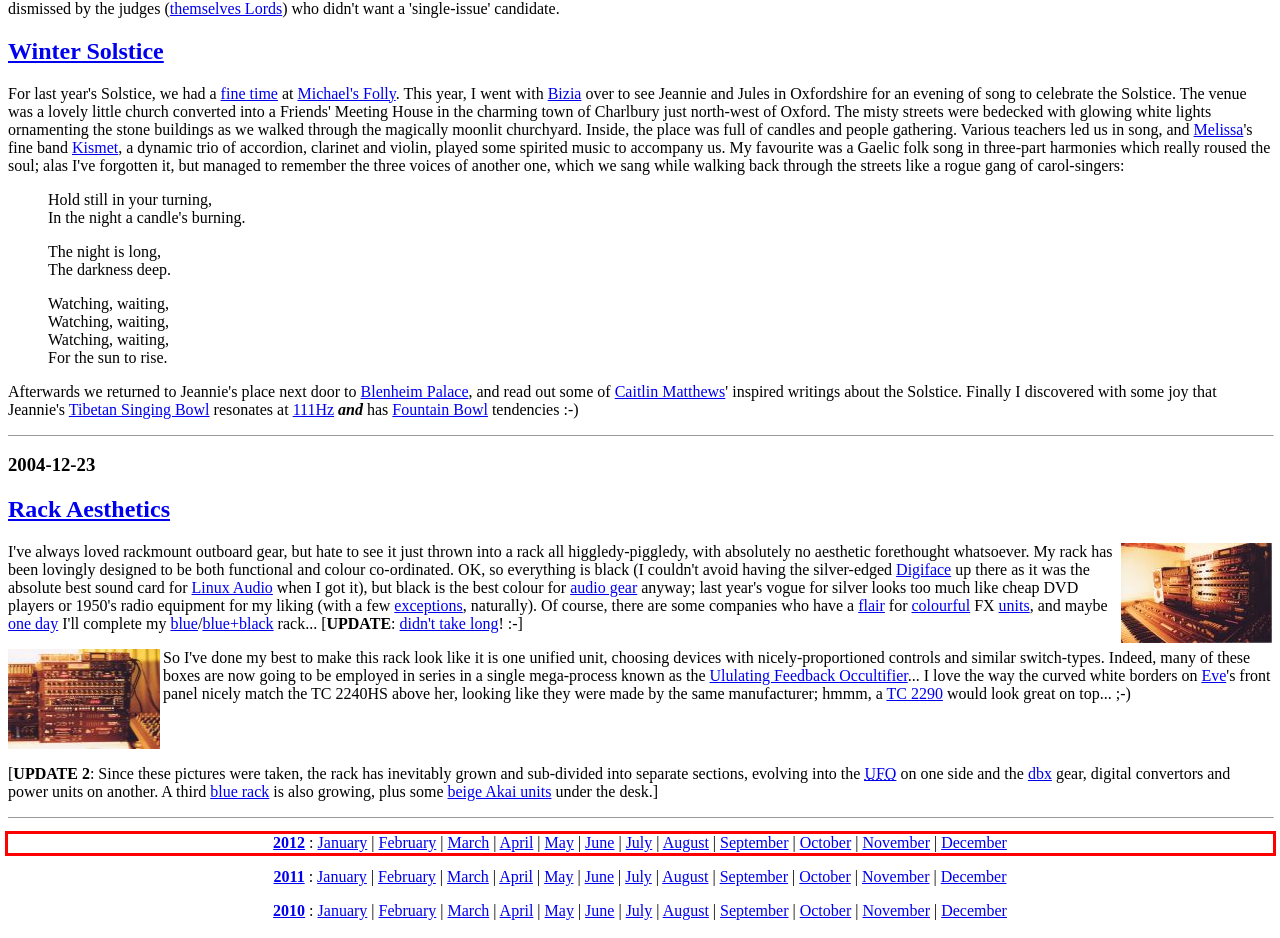Please examine the webpage screenshot containing a red bounding box and use OCR to recognize and output the text inside the red bounding box.

2012 : January | February | March | April | May | June | July | August | September | October | November | December